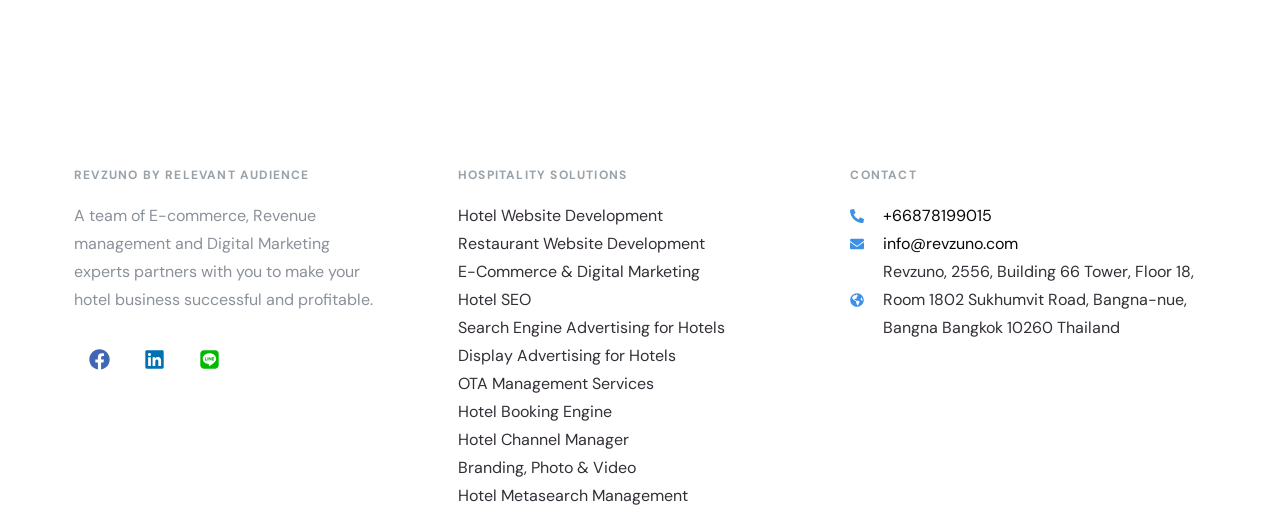What is the company name?
Please provide a comprehensive answer based on the visual information in the image.

The company name is Revzuno, which is mentioned in the heading 'REVZUNO BY RELEVANT AUDIENCE' at the top of the webpage.